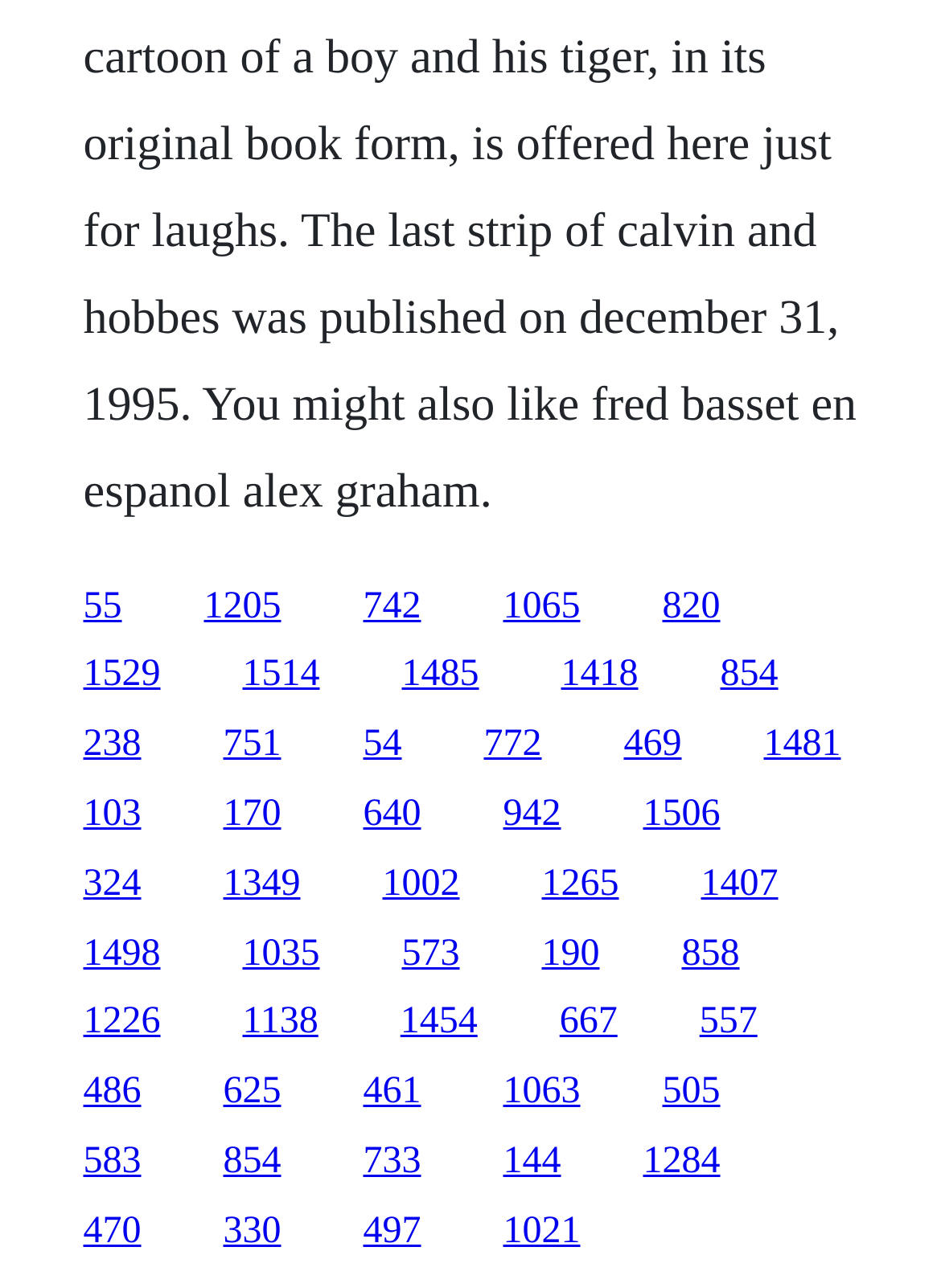Please locate the bounding box coordinates for the element that should be clicked to achieve the following instruction: "click the link in the middle". Ensure the coordinates are given as four float numbers between 0 and 1, i.e., [left, top, right, bottom].

[0.386, 0.562, 0.427, 0.594]